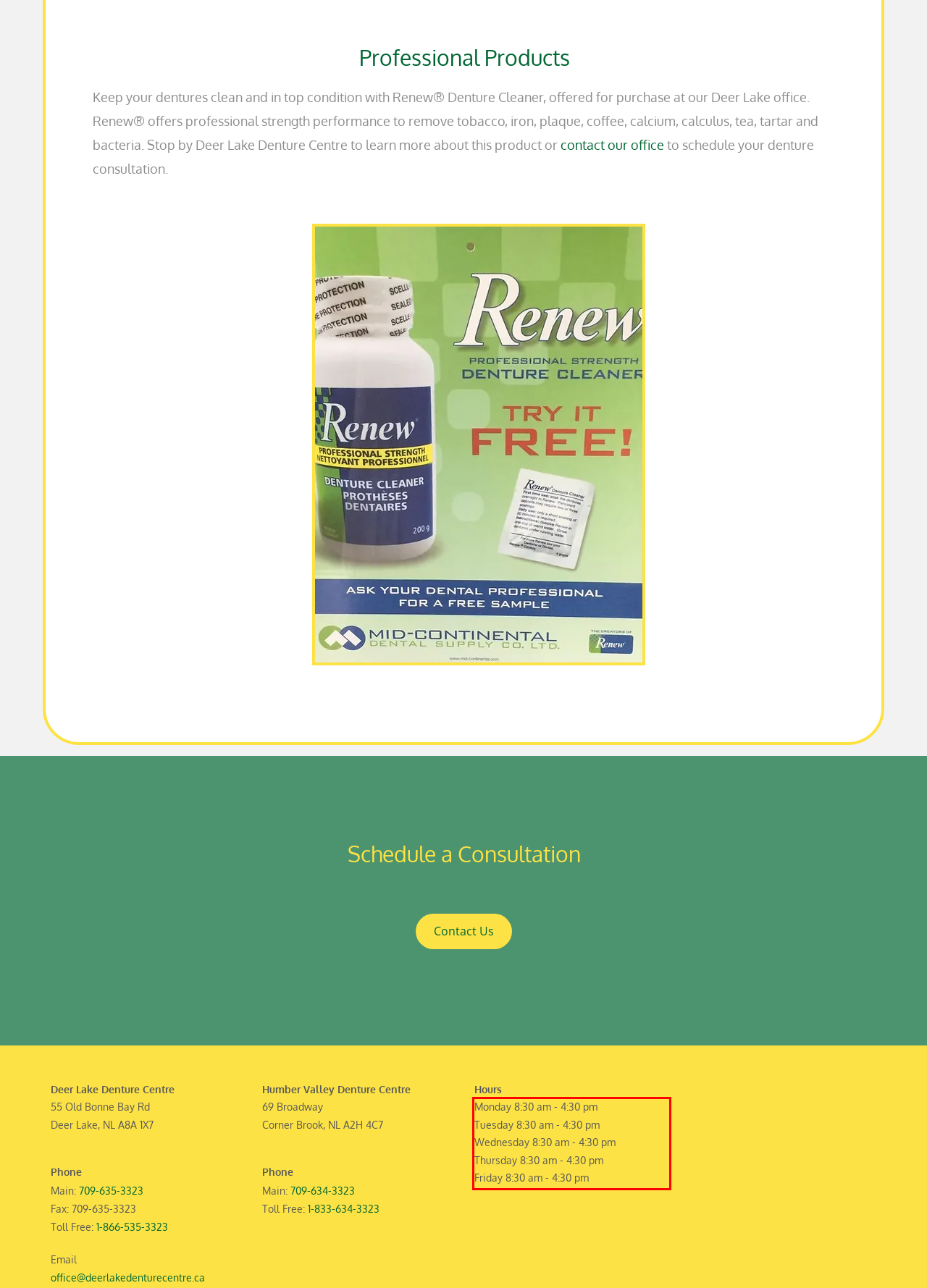There is a UI element on the webpage screenshot marked by a red bounding box. Extract and generate the text content from within this red box.

Monday 8:30 am - 4:30 pm Tuesday 8:30 am - 4:30 pm Wednesday 8:30 am - 4:30 pm Thursday 8:30 am - 4:30 pm Friday 8:30 am - 4:30 pm